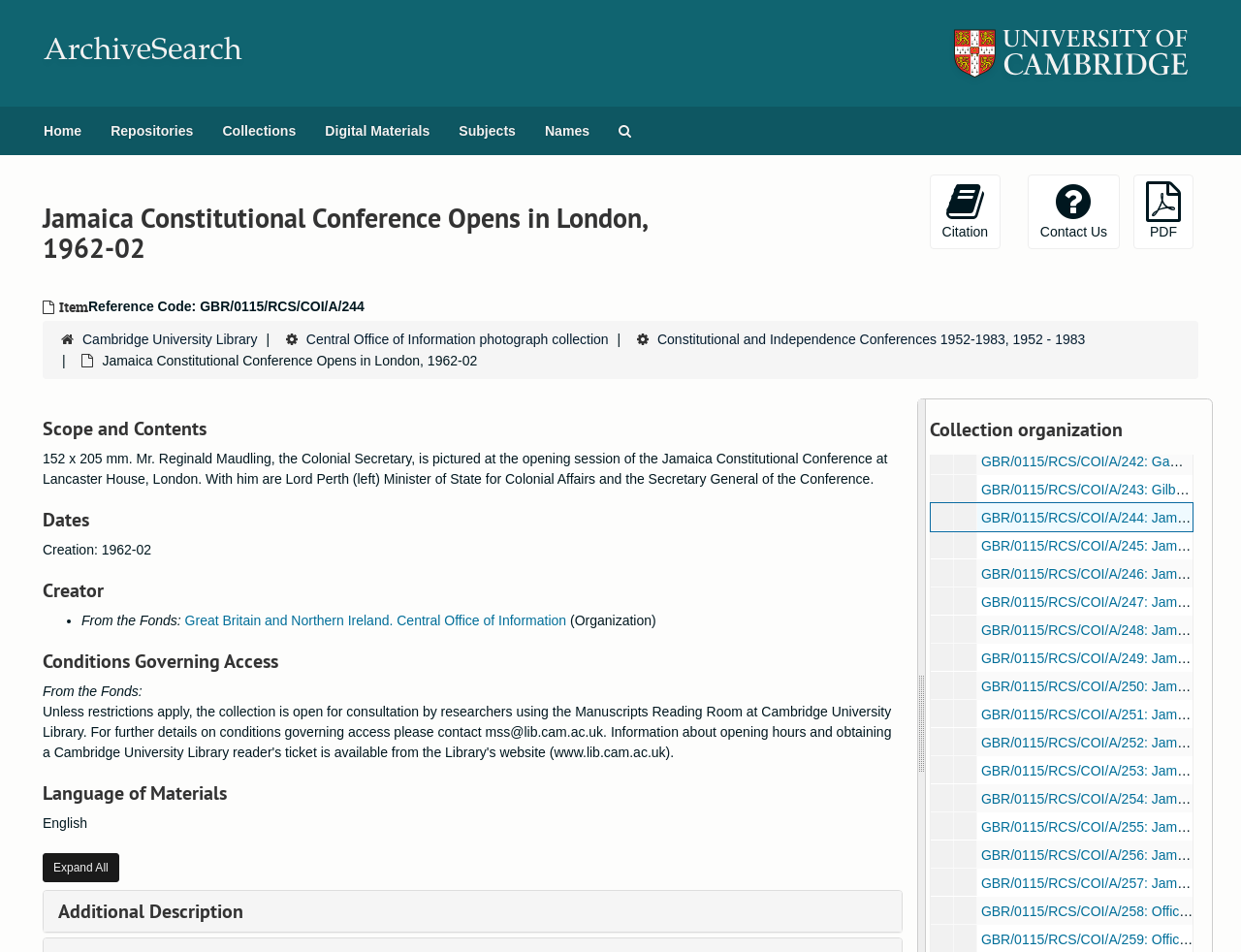Construct a comprehensive caption that outlines the webpage's structure and content.

The webpage is about the Jamaica Constitutional Conference that opened in London in 1962. At the top, there is a heading "ArchiveSearch" and a link with the same text. Below it, there is an image of the University of Cambridge. 

On the top navigation bar, there are several links, including "Home", "Repositories", "Collections", "Digital Materials", "Subjects", "Names", and "Search The Archives". 

The main content of the page is divided into several sections. The first section has a heading "Jamaica Constitutional Conference Opens in London, 1962-02" and provides some information about the item, including its reference code. 

Below this section, there are page actions, including links for citation, contact us, and a button to download the page as a PDF. 

The next section has a hierarchical navigation with links to "Cambridge University Library", "Central Office of Information photograph collection", and "Constitutional and Independence Conferences 1952-1983". 

Following this, there are several sections providing more information about the conference, including its scope and contents, dates, creator, conditions governing access, language of materials, and additional description. 

On the right side of the page, there is a section titled "Collection organization" with several generic items, each with a title describing a different conference or event, such as "Gambia Constitutional Talks Open in London" and "Jamaica Constitutional Conference Opens in London".